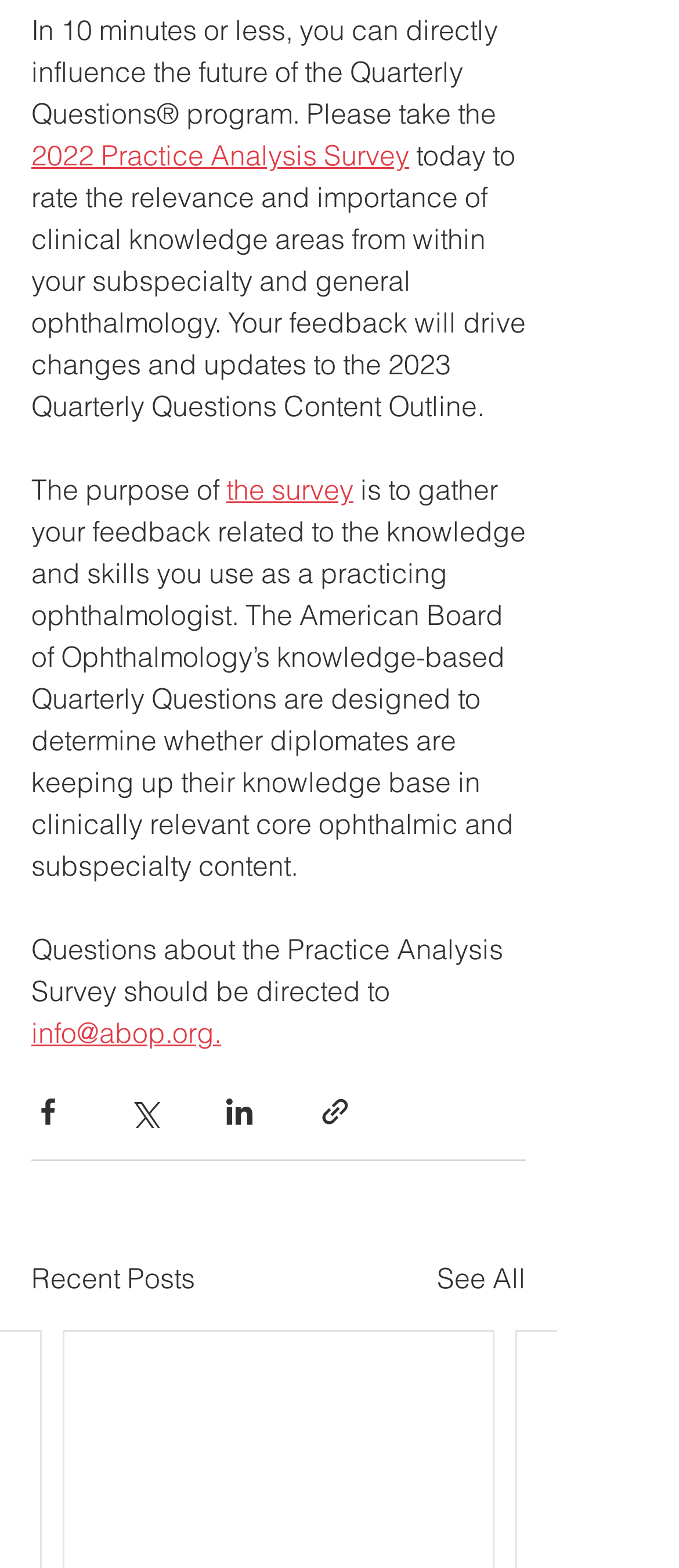Please locate the bounding box coordinates for the element that should be clicked to achieve the following instruction: "Find cemeteries and memorials near me". Ensure the coordinates are given as four float numbers between 0 and 1, i.e., [left, top, right, bottom].

None